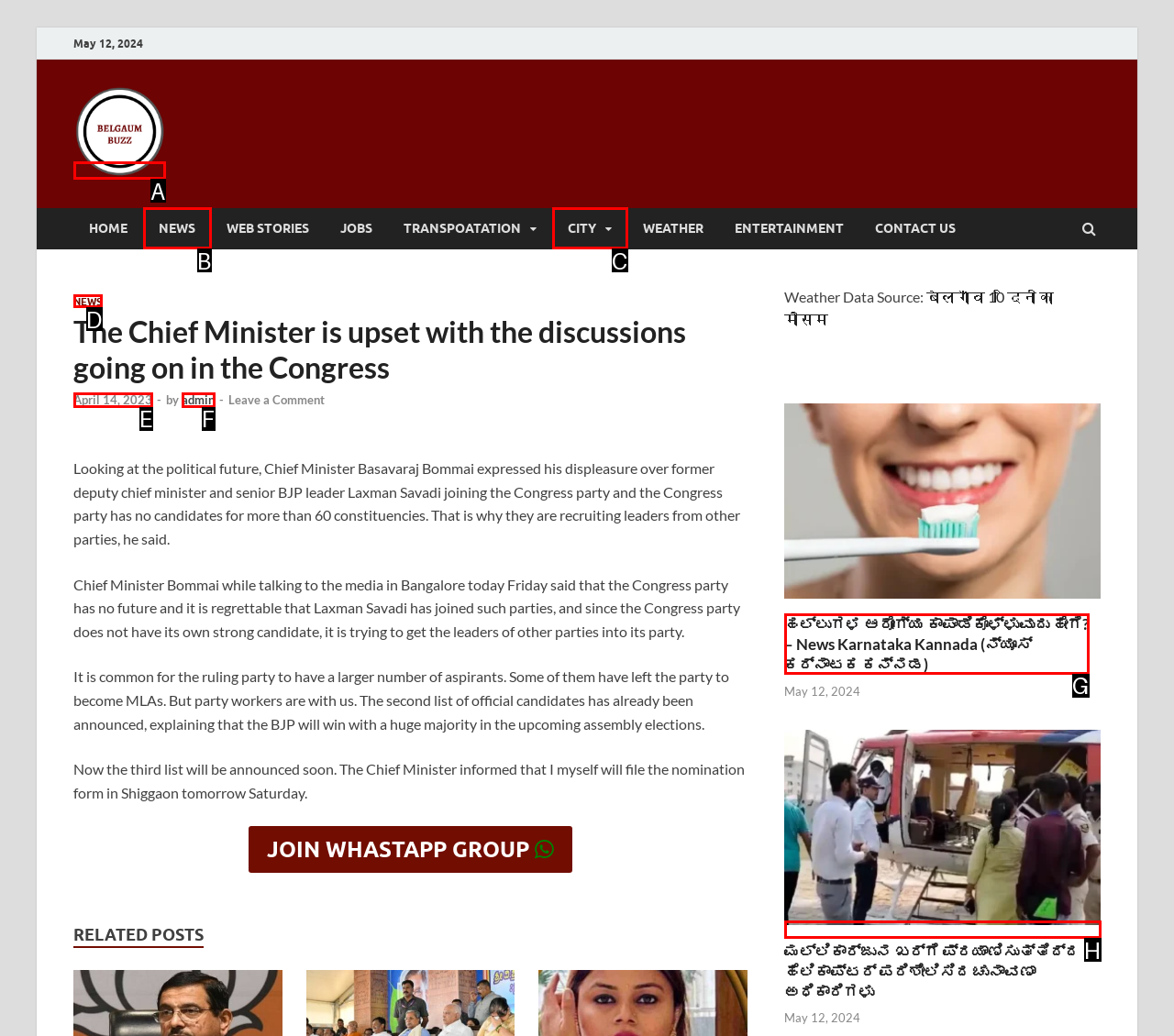Select the option that matches the description: April 14, 2023April 14, 2023. Answer with the letter of the correct option directly.

E